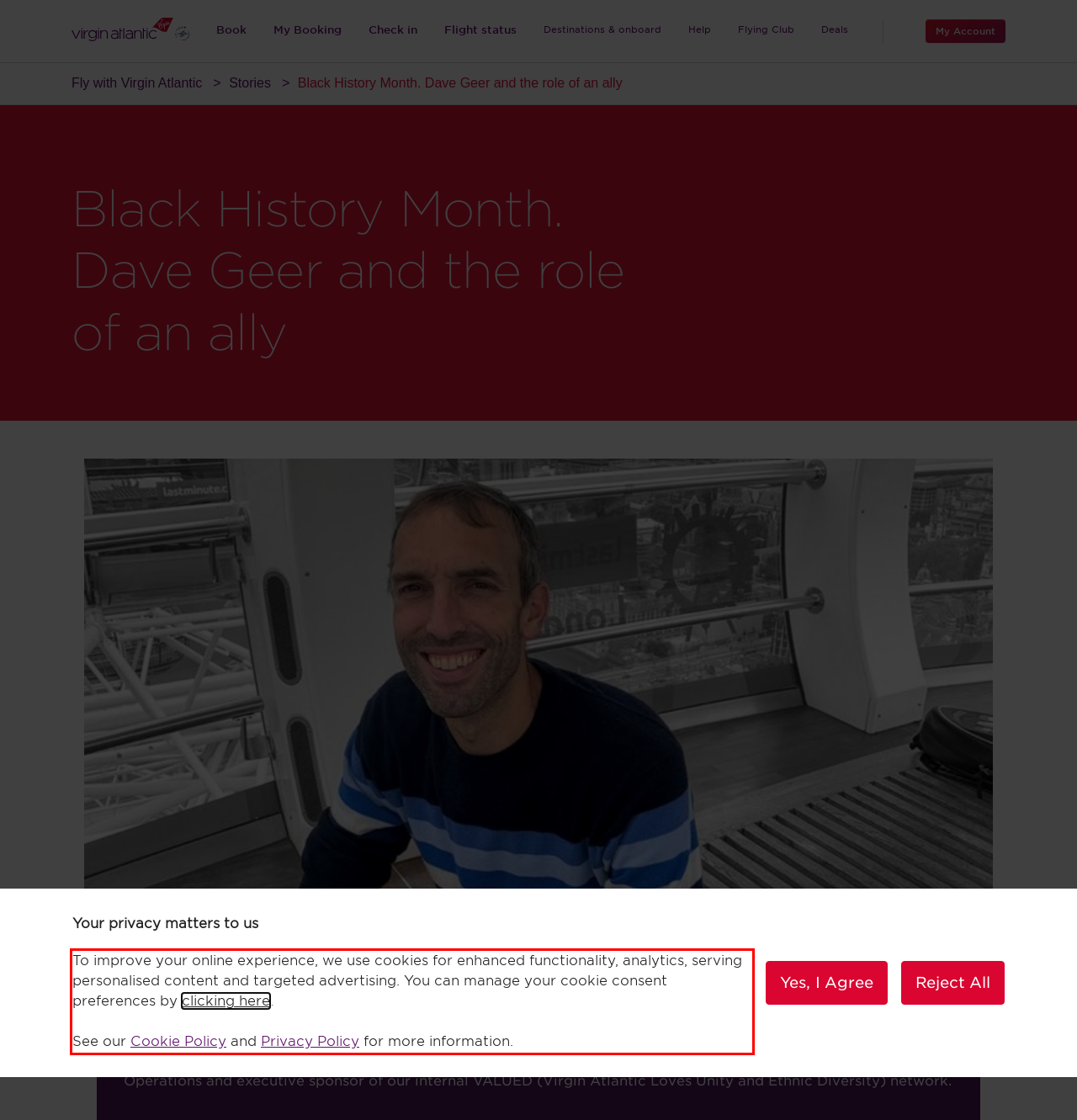By examining the provided screenshot of a webpage, recognize the text within the red bounding box and generate its text content.

To improve your online experience, we use cookies for enhanced functionality, analytics, serving personalised content and targeted advertising. You can manage your cookie consent preferences by clicking here. See our Cookie Policy and Privacy Policy for more information.